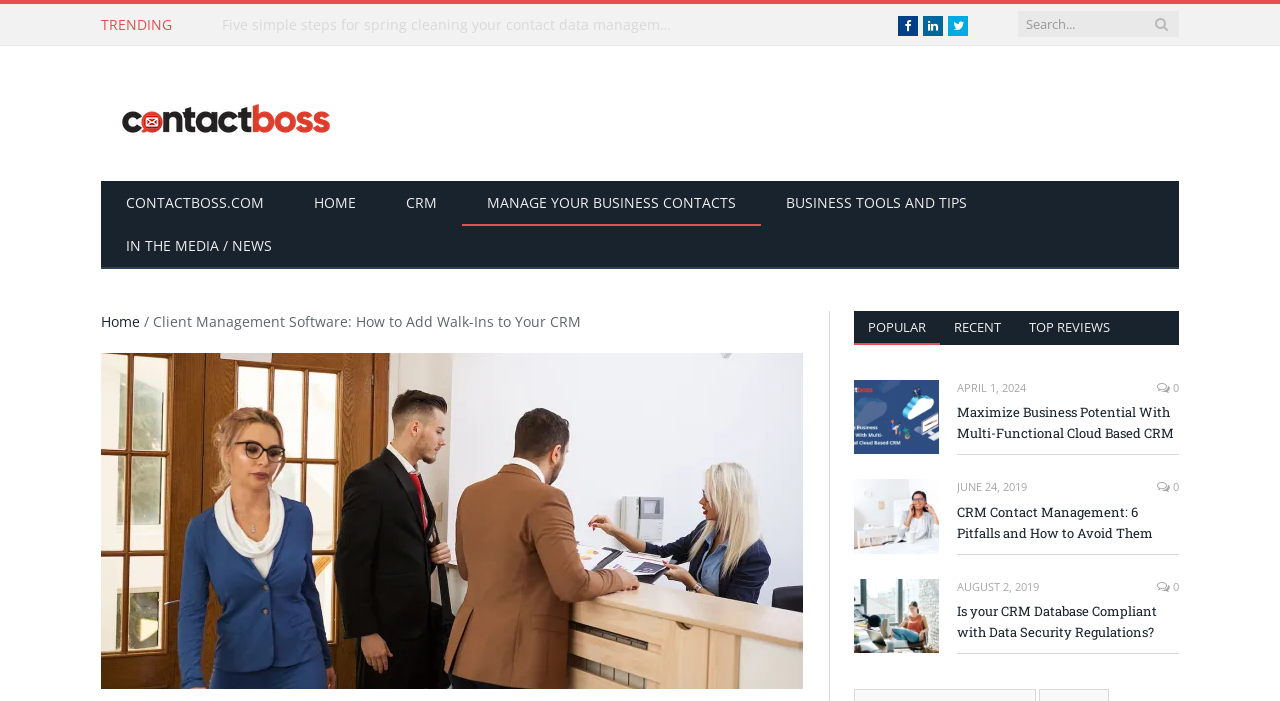Analyze and describe the webpage in a detailed narrative.

This webpage is about client management software, specifically focusing on how to add walk-ins to a CRM (Customer Relationship Management) system. At the top, there is a navigation bar with links to "HOME", "CRM", "MANAGE YOUR BUSINESS CONTACTS", "BUSINESS TOOLS AND TIPS", and "IN THE MEDIA / NEWS". Below the navigation bar, there is a prominent title "Client Management Software: How to Add Walk-Ins to Your CRM".

On the left side, there is a section with a "TRENDING" label, featuring a link to an article about spring cleaning contact data management software. Below this section, there are social media links to Facebook, LinkedIn, and Twitter.

The main content area is divided into two columns. The left column features a series of links to articles related to CRM and client management, including "Adding visitors to your client management software", "Maximize Business Potential With Multi-Functional Cloud Based CRM", and "Following up with clients using a CRM contact management tool". Each article link is accompanied by a relevant image.

The right column appears to be a blog or news section, featuring multiple articles with titles, images, and timestamps. The articles are arranged in a vertical list, with the most recent article at the top. The titles of the articles include "Finding the best CRM for your small business can be tricky", "CRM Contact Management: 6 Pitfalls and How to Avoid Them", and "Is your CRM Database Compliant with Data Security Regulations?". Each article has a timestamp and a "0" comment count indicator.

Overall, the webpage provides resources and information on client management software, CRM systems, and related business tools and tips.